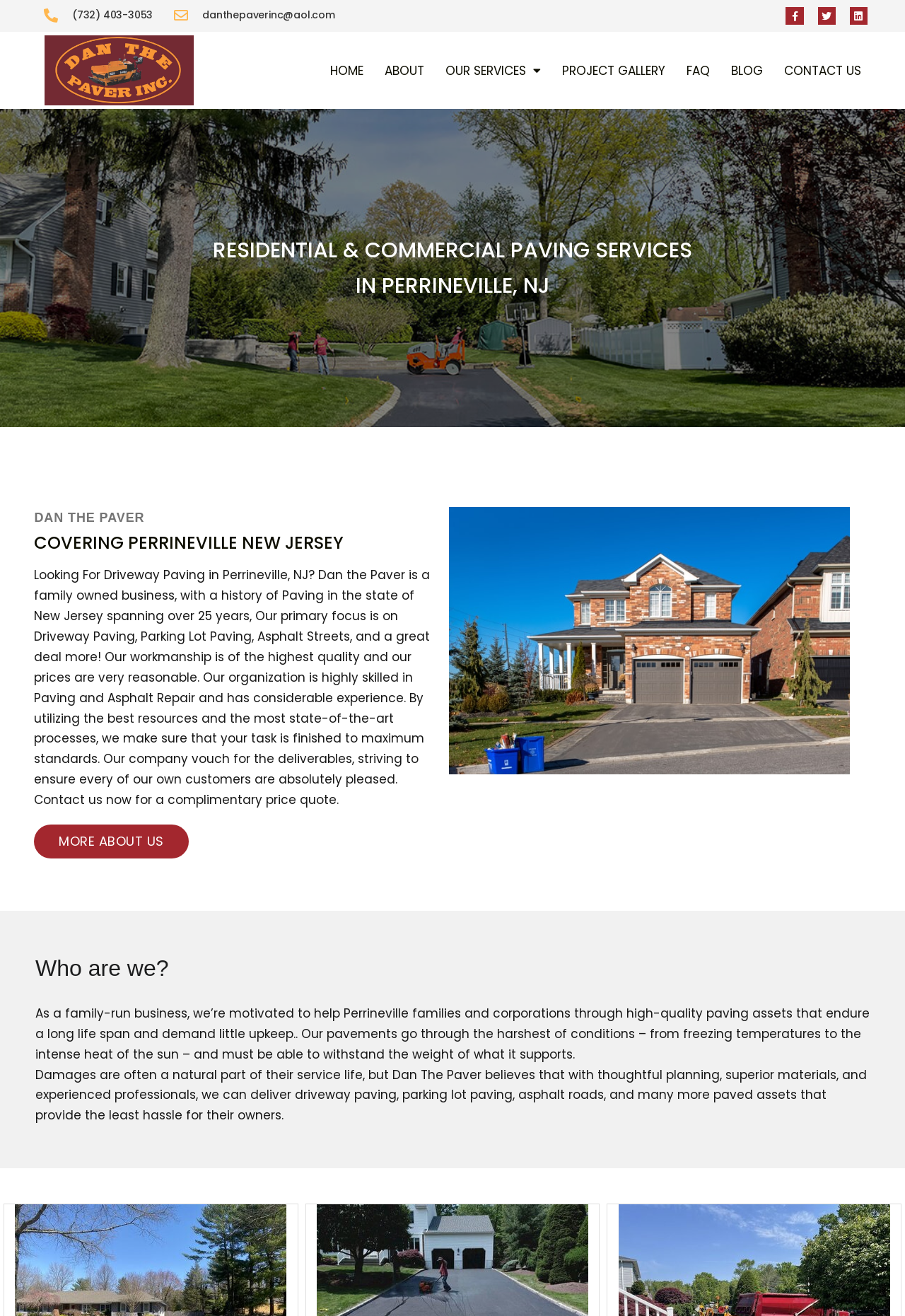Please identify the bounding box coordinates of the element I need to click to follow this instruction: "Call the phone number".

[0.048, 0.005, 0.169, 0.018]